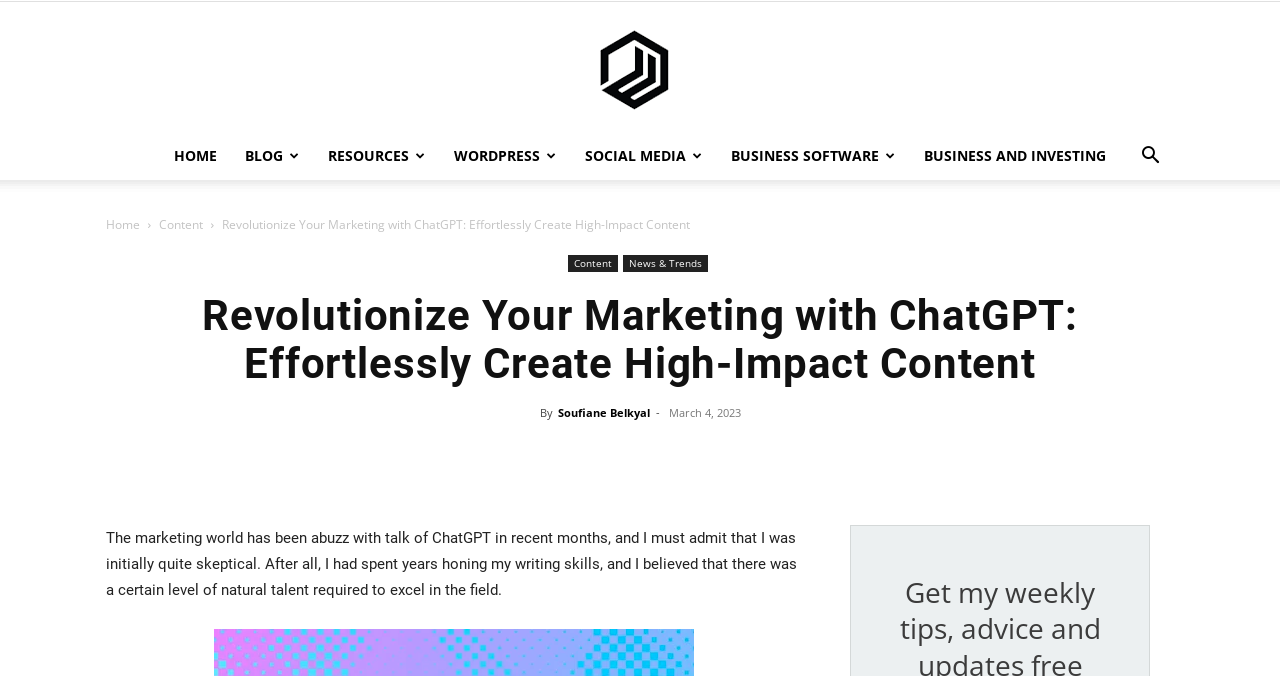Please find the bounding box for the UI component described as follows: "Social Media".

[0.446, 0.195, 0.56, 0.266]